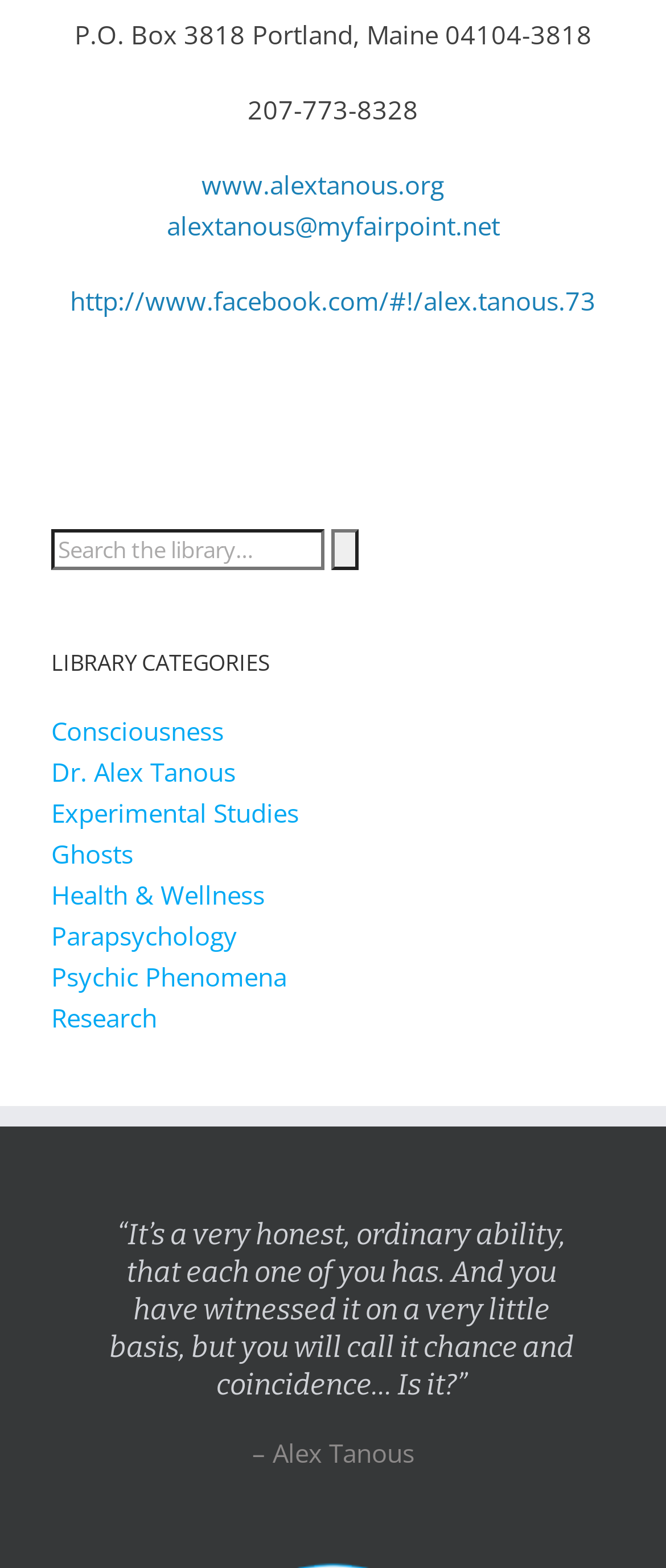Please determine the bounding box coordinates of the element to click on in order to accomplish the following task: "visit the website". Ensure the coordinates are four float numbers ranging from 0 to 1, i.e., [left, top, right, bottom].

[0.303, 0.107, 0.667, 0.129]